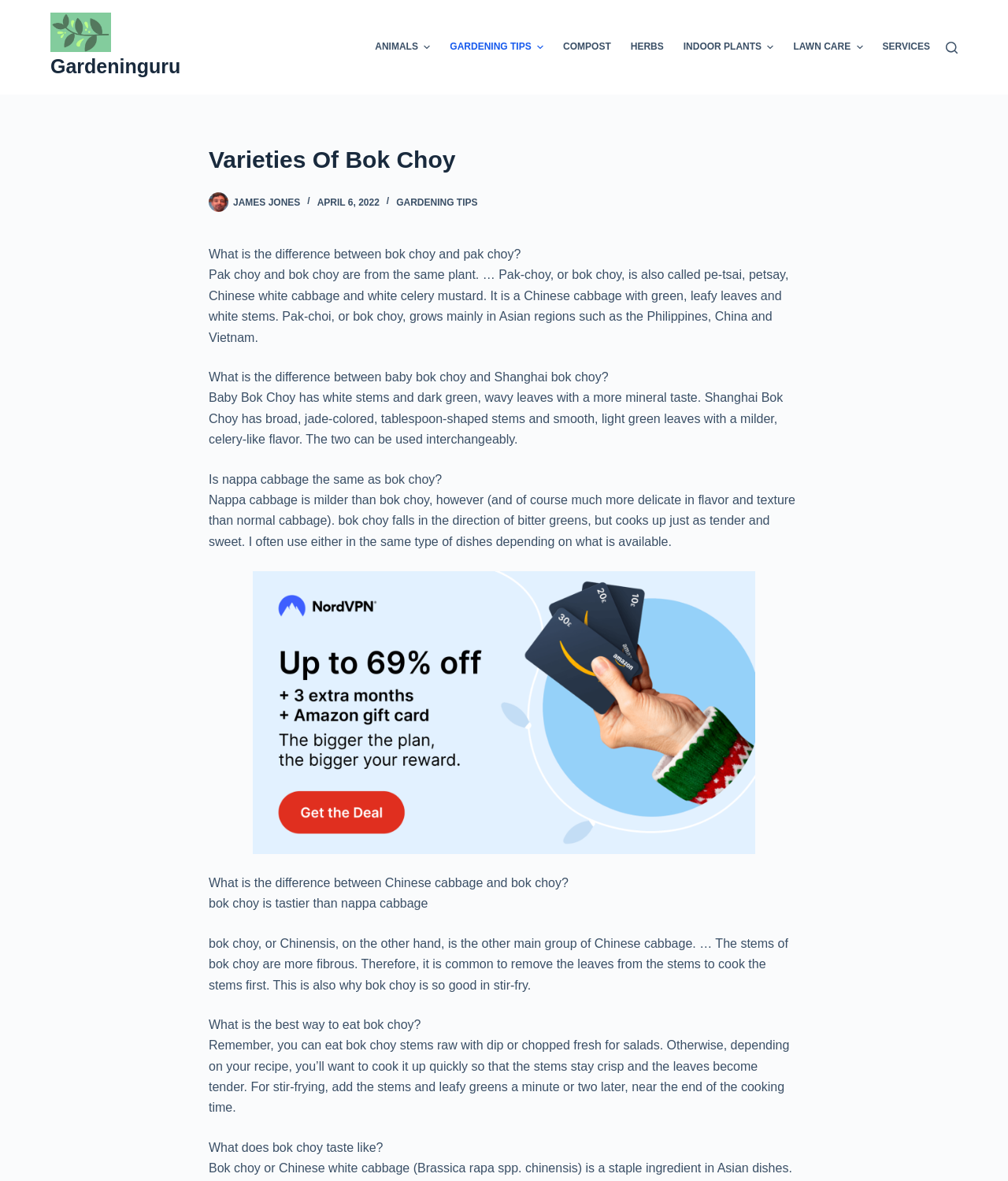Using a single word or phrase, answer the following question: 
How many menu items are in the header menu?

8